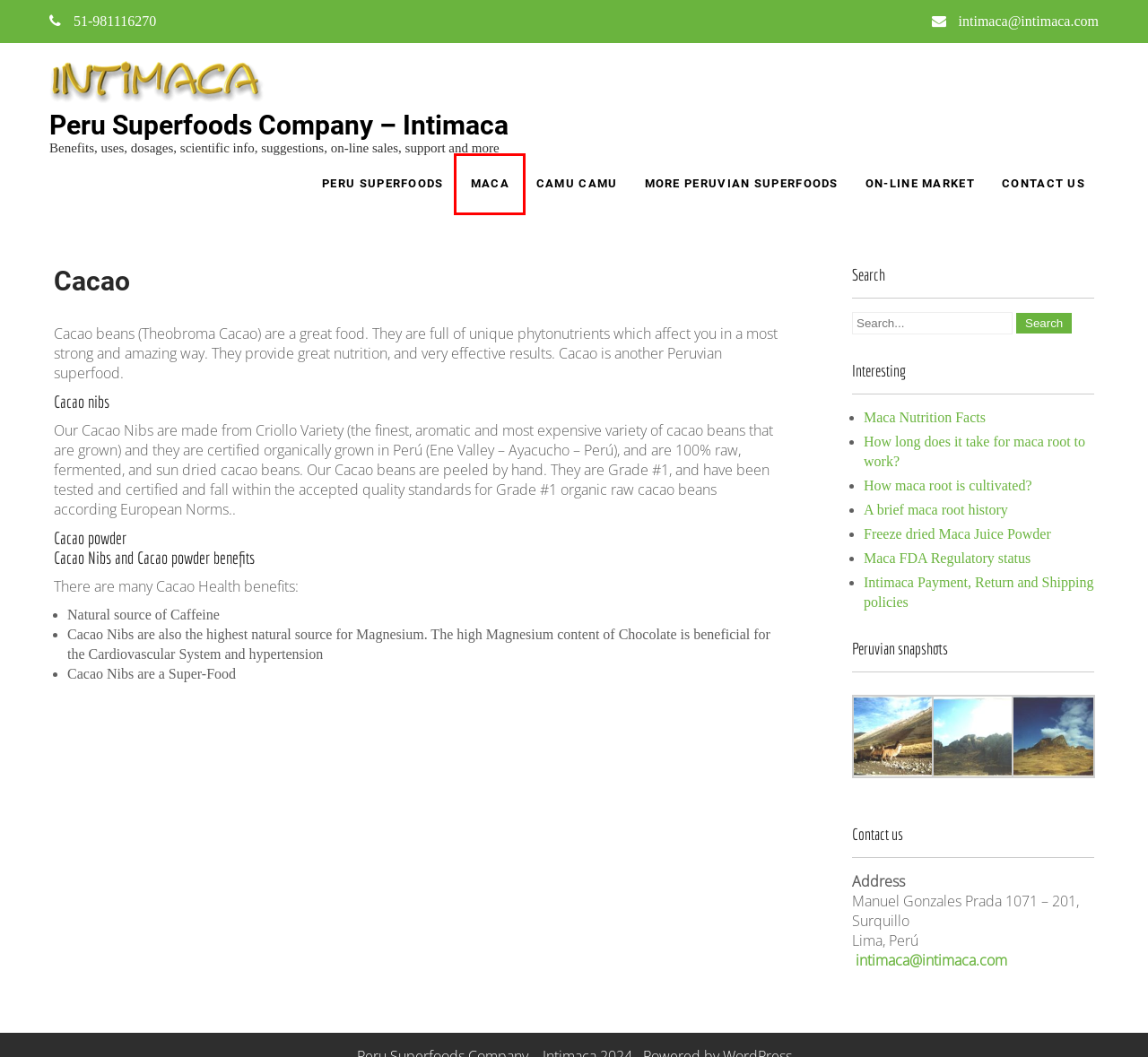You have been given a screenshot of a webpage with a red bounding box around a UI element. Select the most appropriate webpage description for the new webpage that appears after clicking the element within the red bounding box. The choices are:
A. How maca root is cultivated? - Peru Superfoods Company - Intimaca
B. Peru Superfoods Company - Intimaca
C. Maca root FDA Regulatory status
D. On-line Market
E. Maca Nutrition Facts - Peru Superfoods Company - Intimaca
F. Contact us - Peru Superfoods Company - Intimaca
G. More Peruvian SUPERFOODS
H. Maca - Peru Superfoods Company - Intimaca - Benefits, uses and more

H